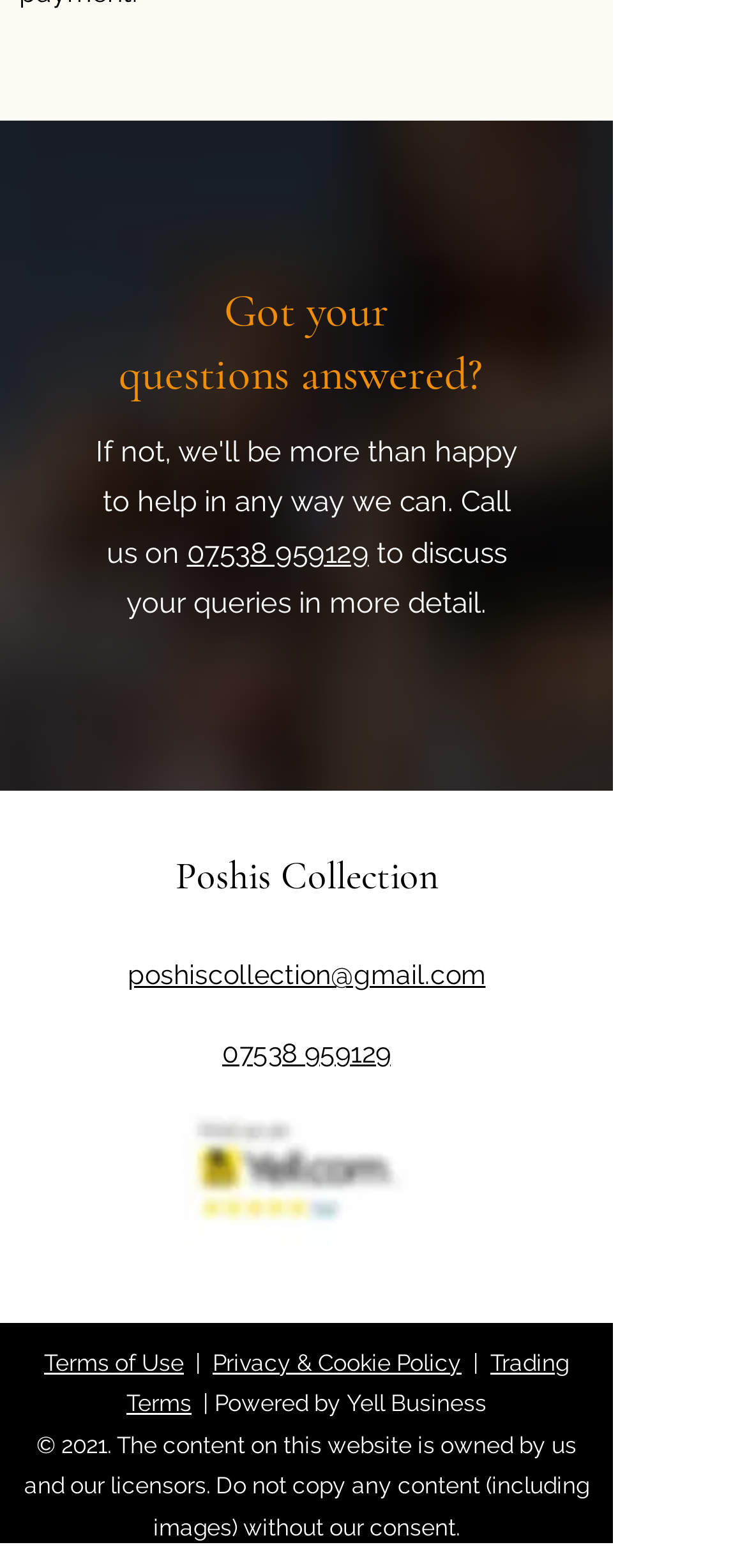Find the bounding box coordinates of the element's region that should be clicked in order to follow the given instruction: "Call to discuss your queries in more detail". The coordinates should consist of four float numbers between 0 and 1, i.e., [left, top, right, bottom].

[0.25, 0.341, 0.494, 0.363]